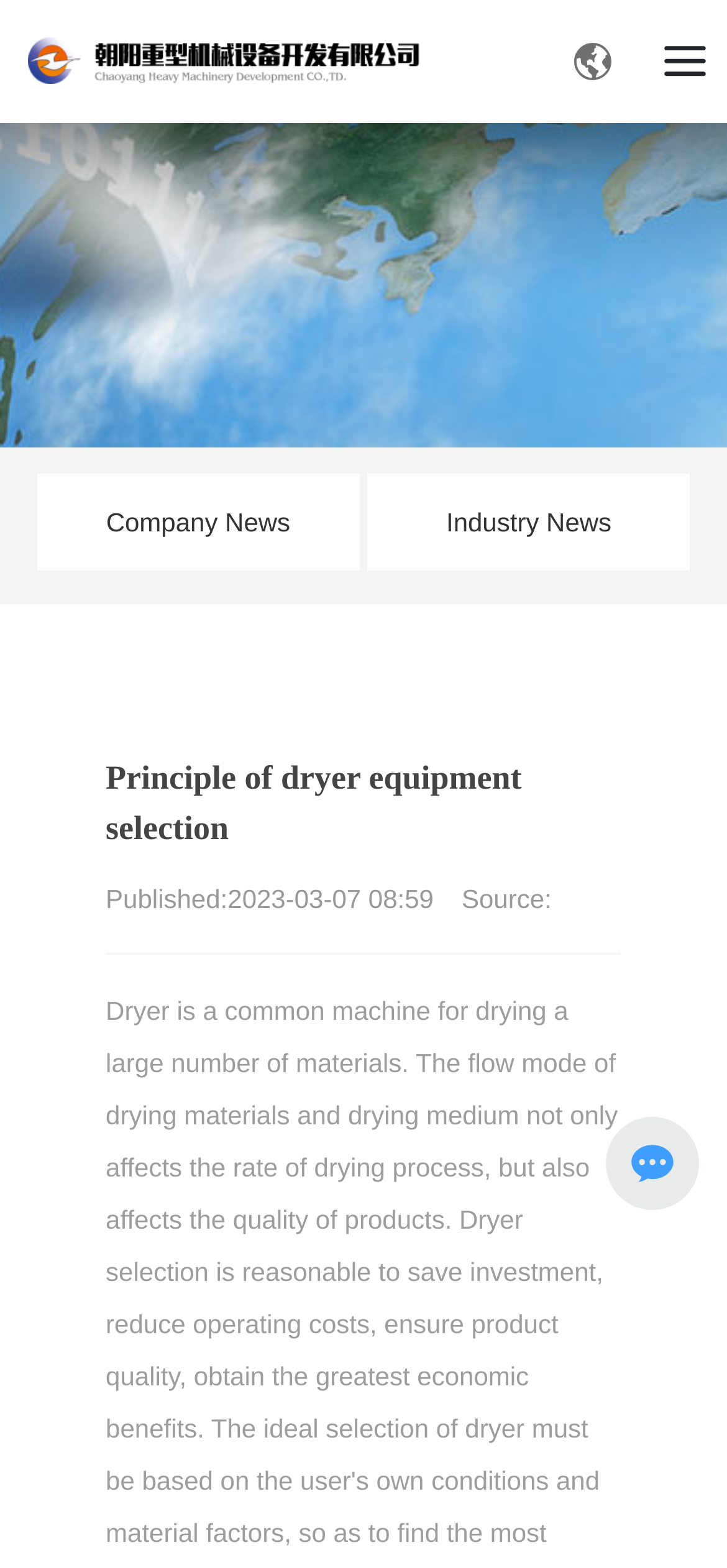What is the orientation of the separator?
Provide an in-depth answer to the question, covering all aspects.

I examined the separator element on the webpage and found that its orientation is horizontal, which is indicated by the 'orientation: horizontal' property.